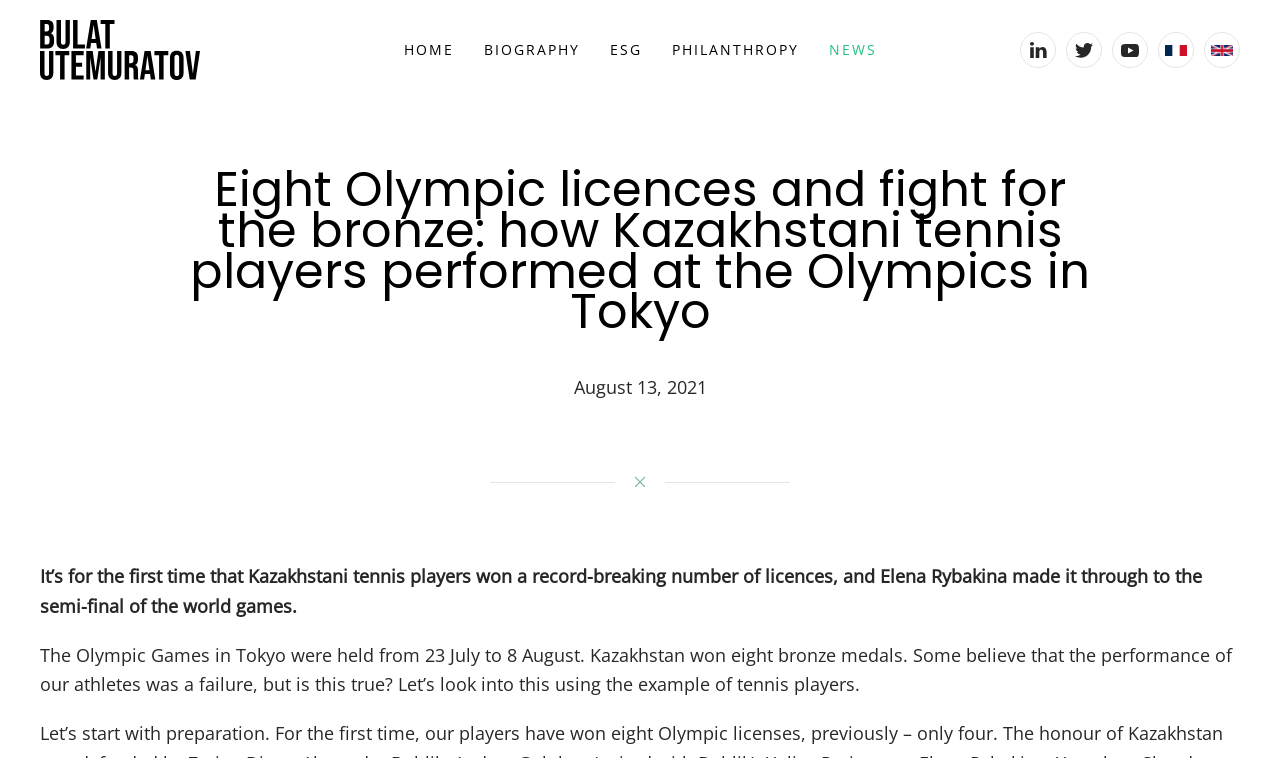Refer to the image and provide a thorough answer to this question:
What is the name of the person in the image at the top left corner?

I determined the name of the person in the image by looking at the image element with the description 'Bulat Utemuratov' located at the top left corner of the webpage.